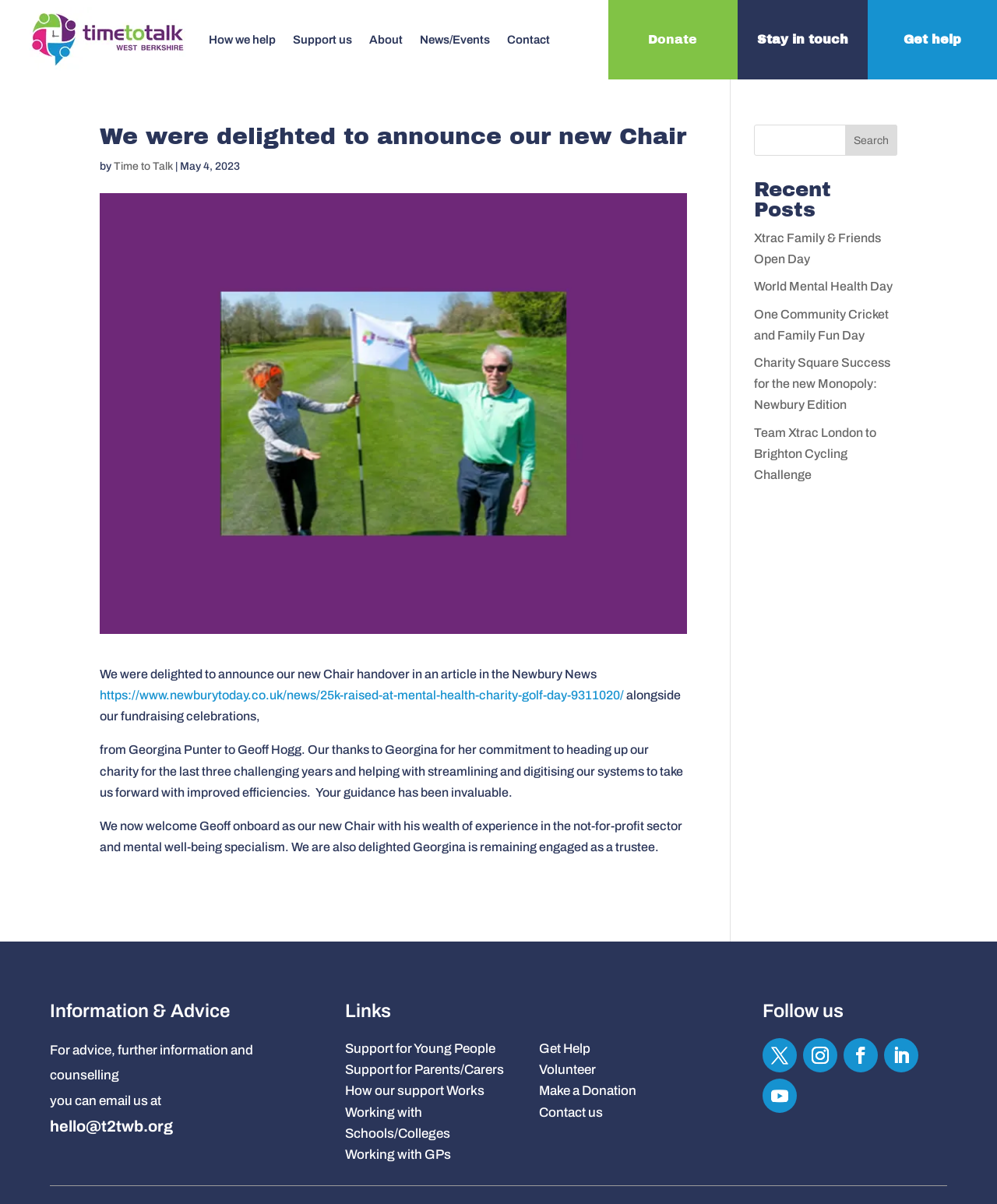What is the purpose of the 'Get help' link?
Based on the image, answer the question in a detailed manner.

The 'Get help' link is likely to provide resources or support for individuals in need, as it is placed alongside other links such as 'Donate' and 'Stay in touch', suggesting a charitable or supportive organization.